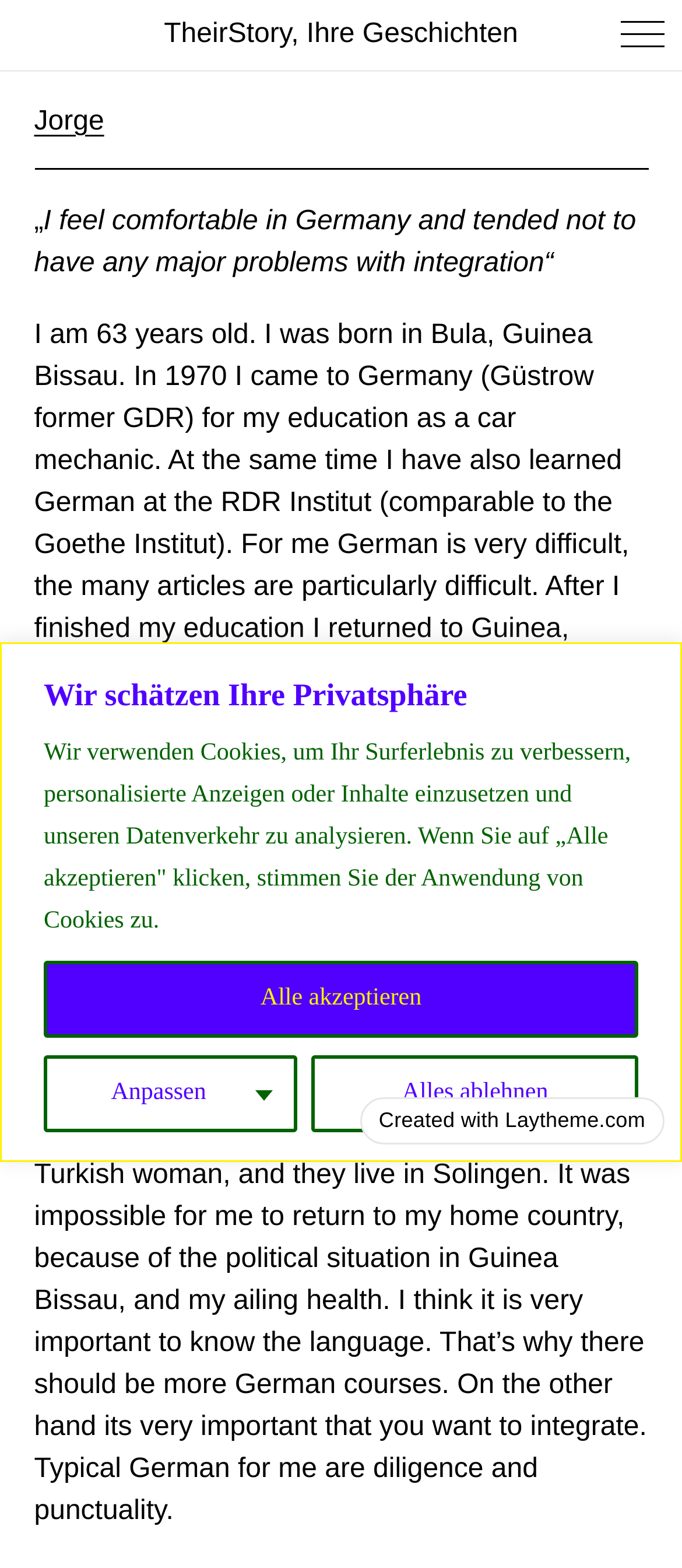Where was Jorge born?
Refer to the image and give a detailed answer to the query.

The answer can be found in the StaticText element 'I am 63 years old. I was born in Bula, Guinea Bissau. ...' which is part of the interview text.